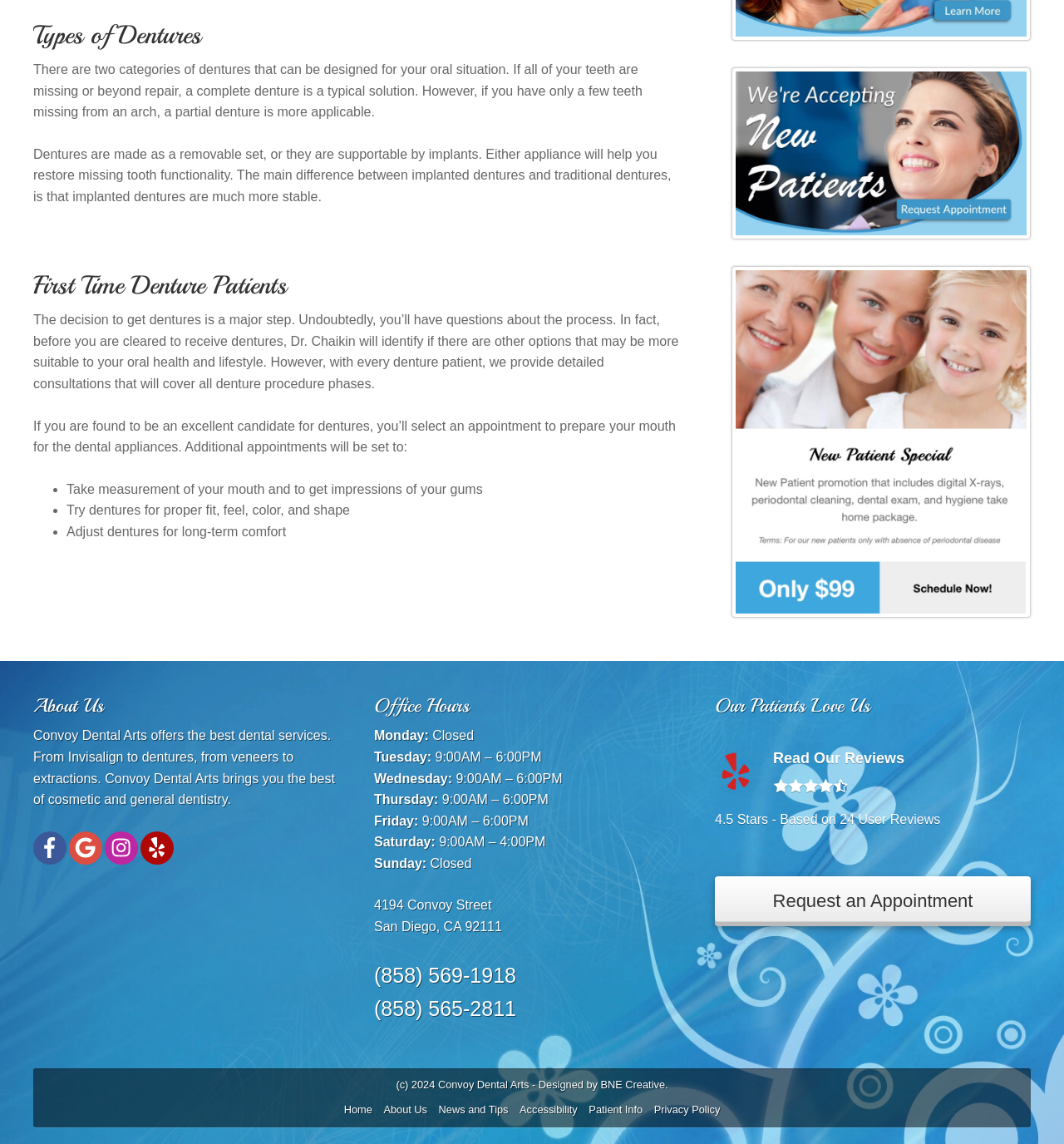Using the element description: "Request an Appointment", determine the bounding box coordinates for the specified UI element. The coordinates should be four float numbers between 0 and 1, [left, top, right, bottom].

[0.672, 0.766, 0.969, 0.809]